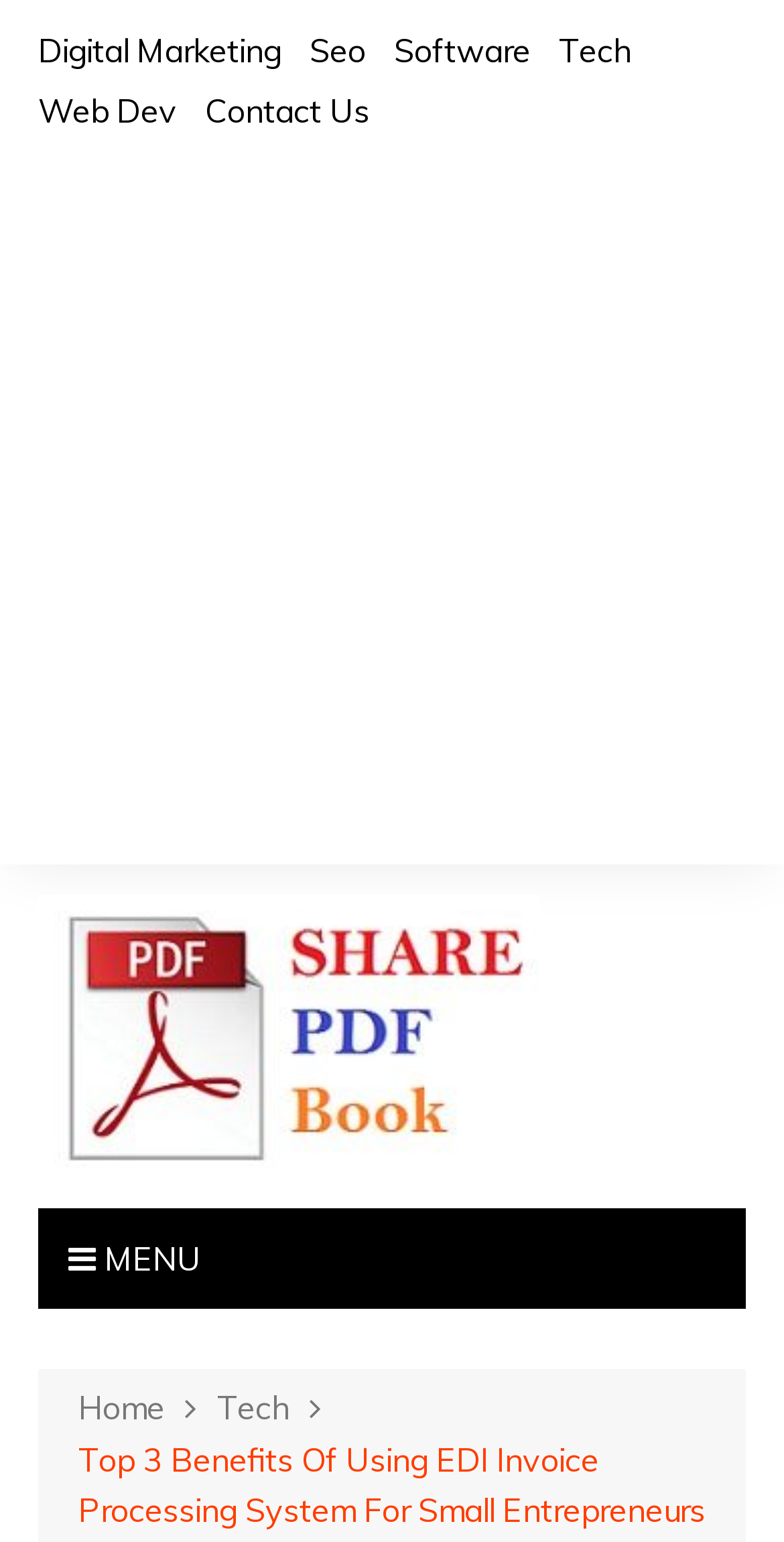Reply to the question with a single word or phrase:
What is the text of the image on the webpage?

Technology blog